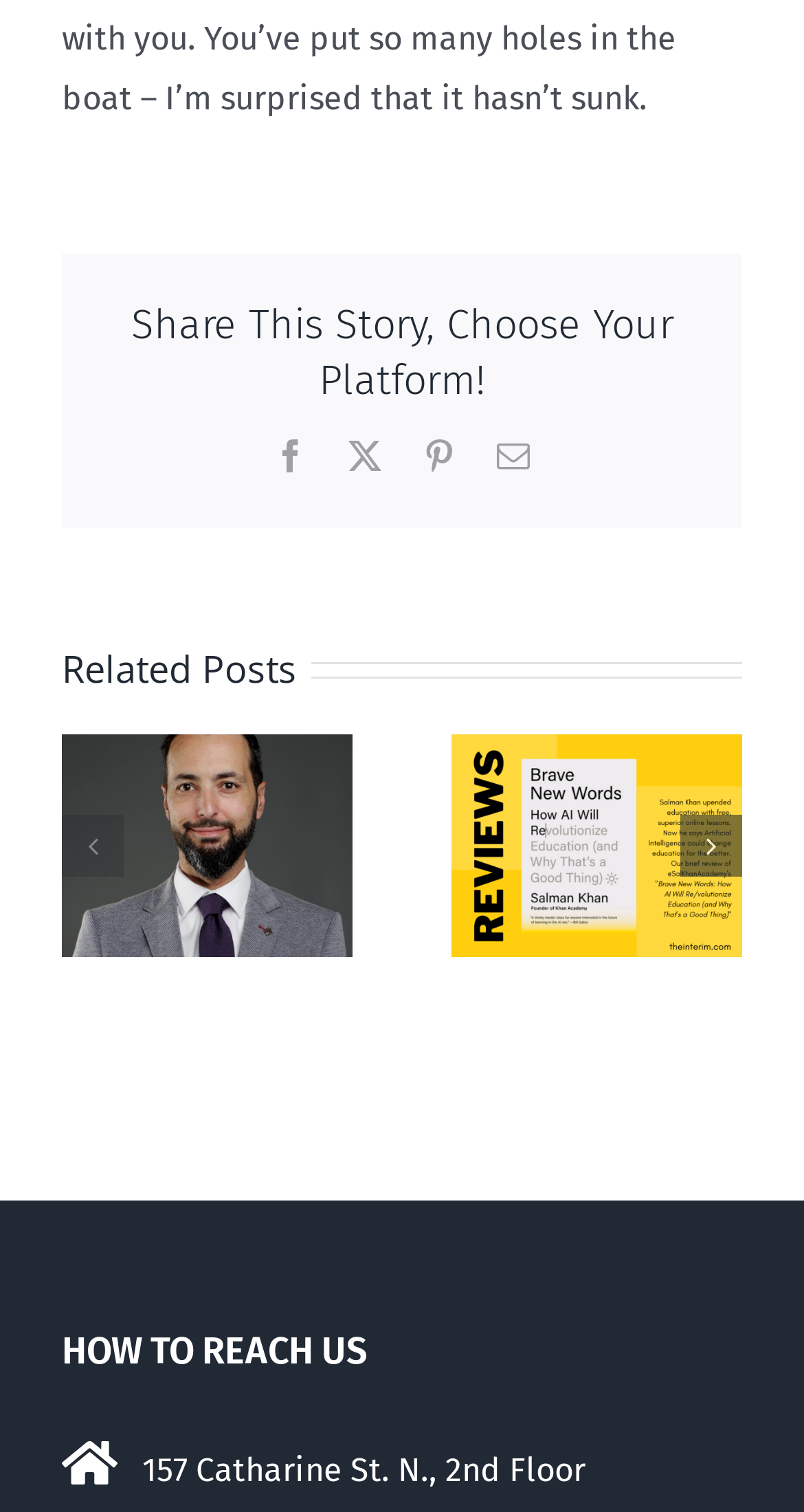Identify the bounding box coordinates for the element you need to click to achieve the following task: "Contact us at this address". Provide the bounding box coordinates as four float numbers between 0 and 1, in the form [left, top, right, bottom].

[0.177, 0.959, 0.738, 0.985]